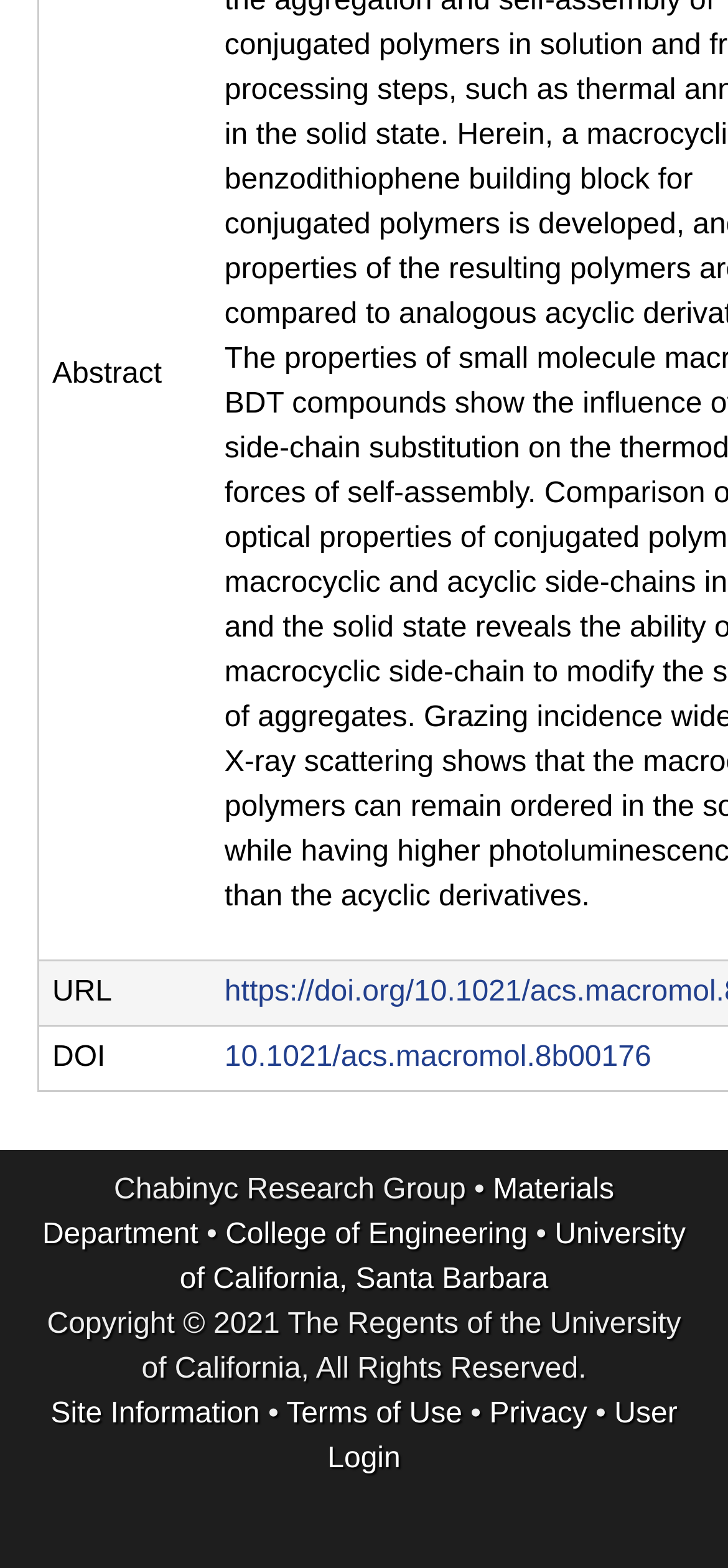What is the DOI of the publication?
Answer the question with a thorough and detailed explanation.

The DOI of the publication can be found in the gridcell section of the webpage, where it is written as a link element with the text '10.1021/acs.macromol.8b00176'.